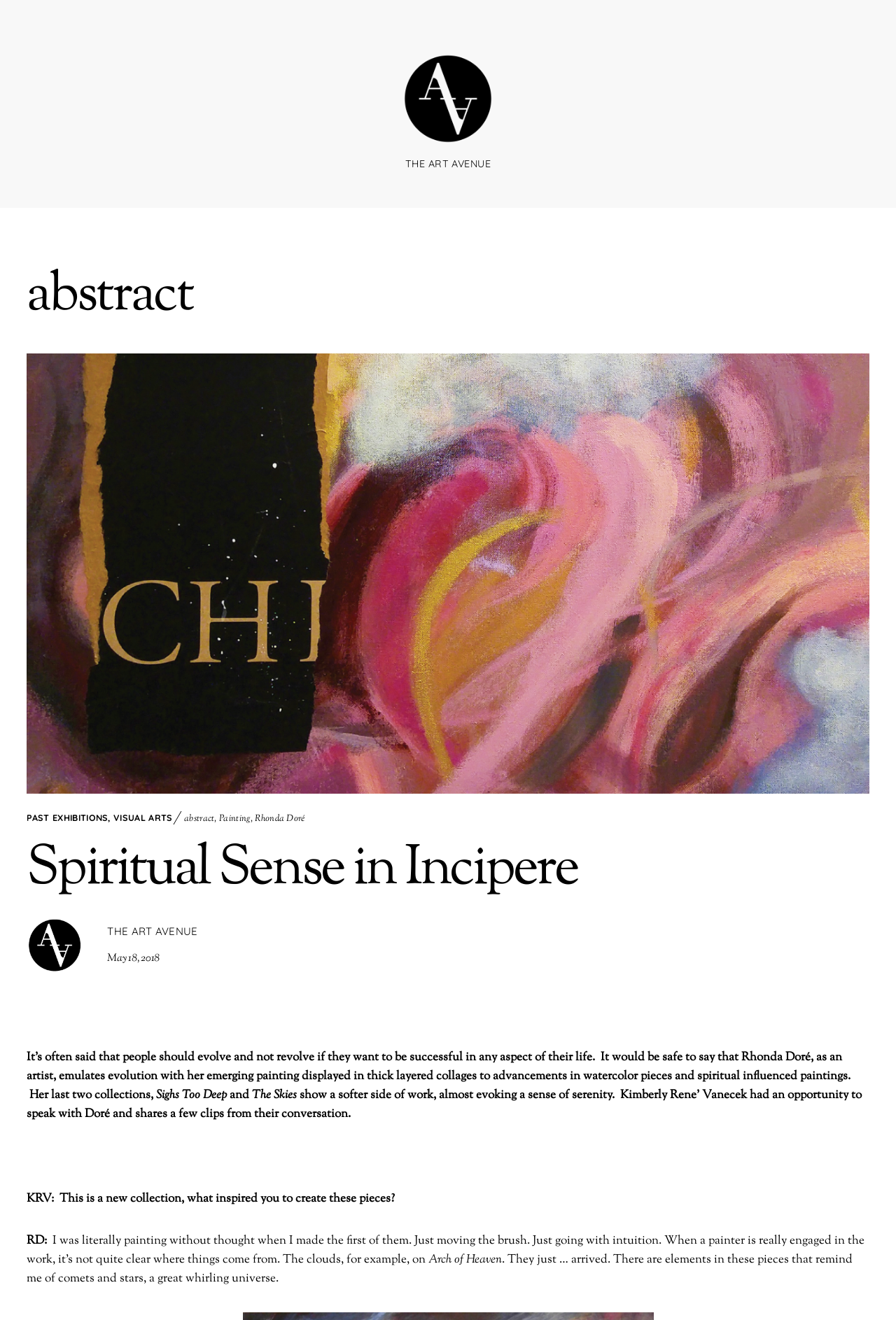Please find the bounding box coordinates of the section that needs to be clicked to achieve this instruction: "go to PAST EXHIBITIONS page".

[0.03, 0.615, 0.121, 0.623]